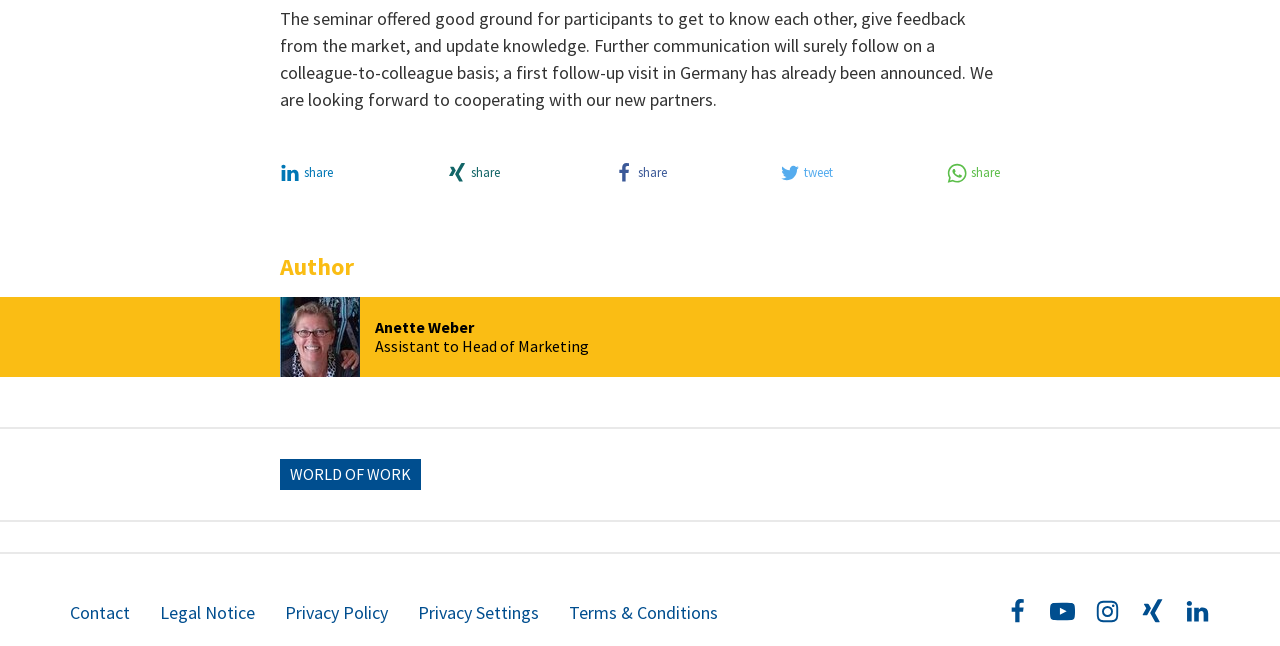Bounding box coordinates are given in the format (top-left x, top-left y, bottom-right x, bottom-right y). All values should be floating point numbers between 0 and 1. Provide the bounding box coordinate for the UI element described as: Terms & Conditions

[0.445, 0.927, 0.561, 0.969]